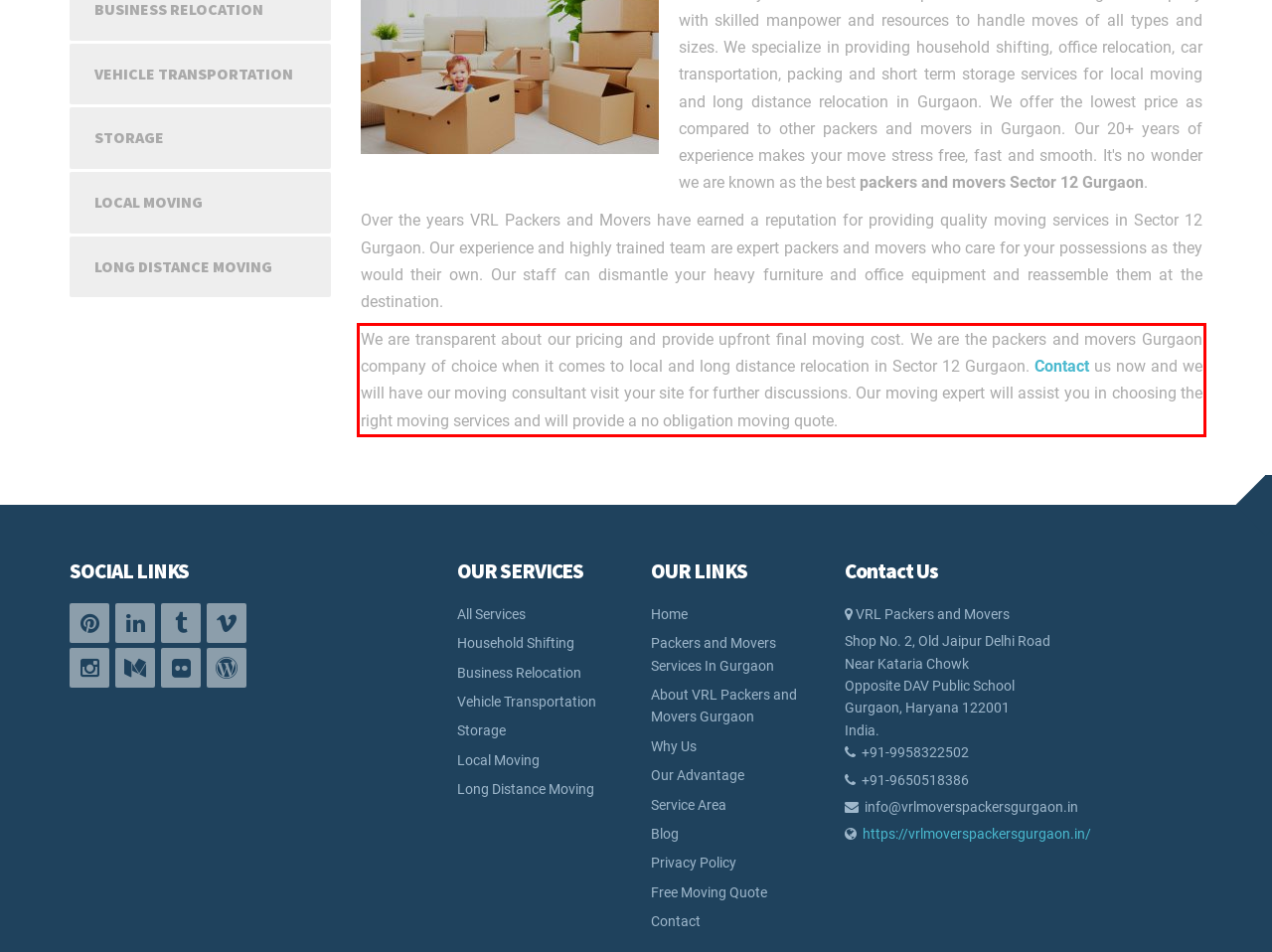Please examine the screenshot of the webpage and read the text present within the red rectangle bounding box.

We are transparent about our pricing and provide upfront final moving cost. We are the packers and movers Gurgaon company of choice when it comes to local and long distance relocation in Sector 12 Gurgaon. Contact us now and we will have our moving consultant visit your site for further discussions. Our moving expert will assist you in choosing the right moving services and will provide a no obligation moving quote.